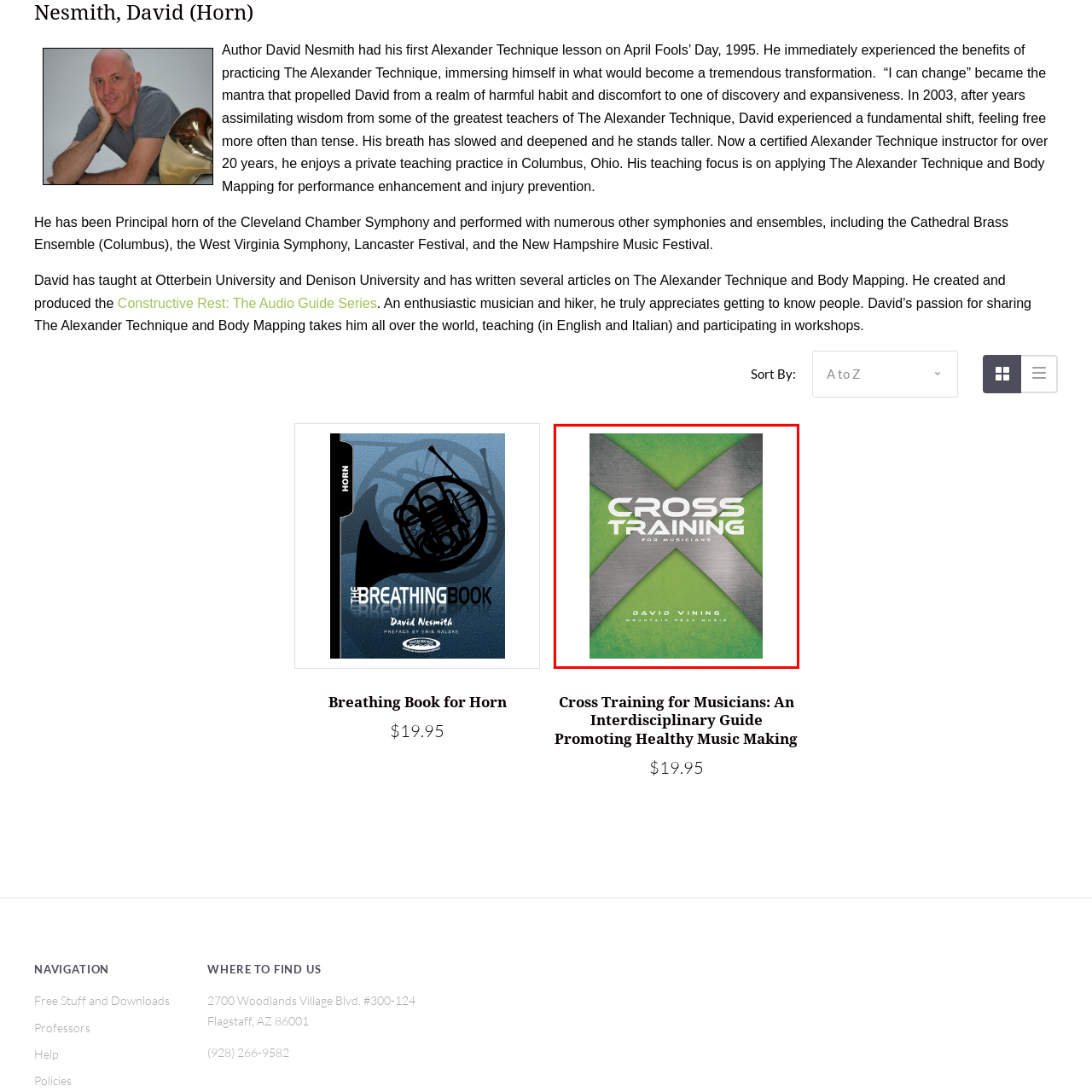Give a detailed narrative of the image enclosed by the red box.

The image features the cover of "Cross Training for Musicians: An Interdisciplinary Guide Promoting Healthy Music Making," authored by David Vining. The design prominently showcases the title in bold, white lettering against a vibrant green background, complemented by intersecting metallic accents that add a dynamic touch. The book aims to enhance musicians' health and performance through cross-training techniques tailored specifically for their unique needs. This innovative guide is published by Mountain Peak Music, indicating its focus on promoting better practices and well-being in the music community.